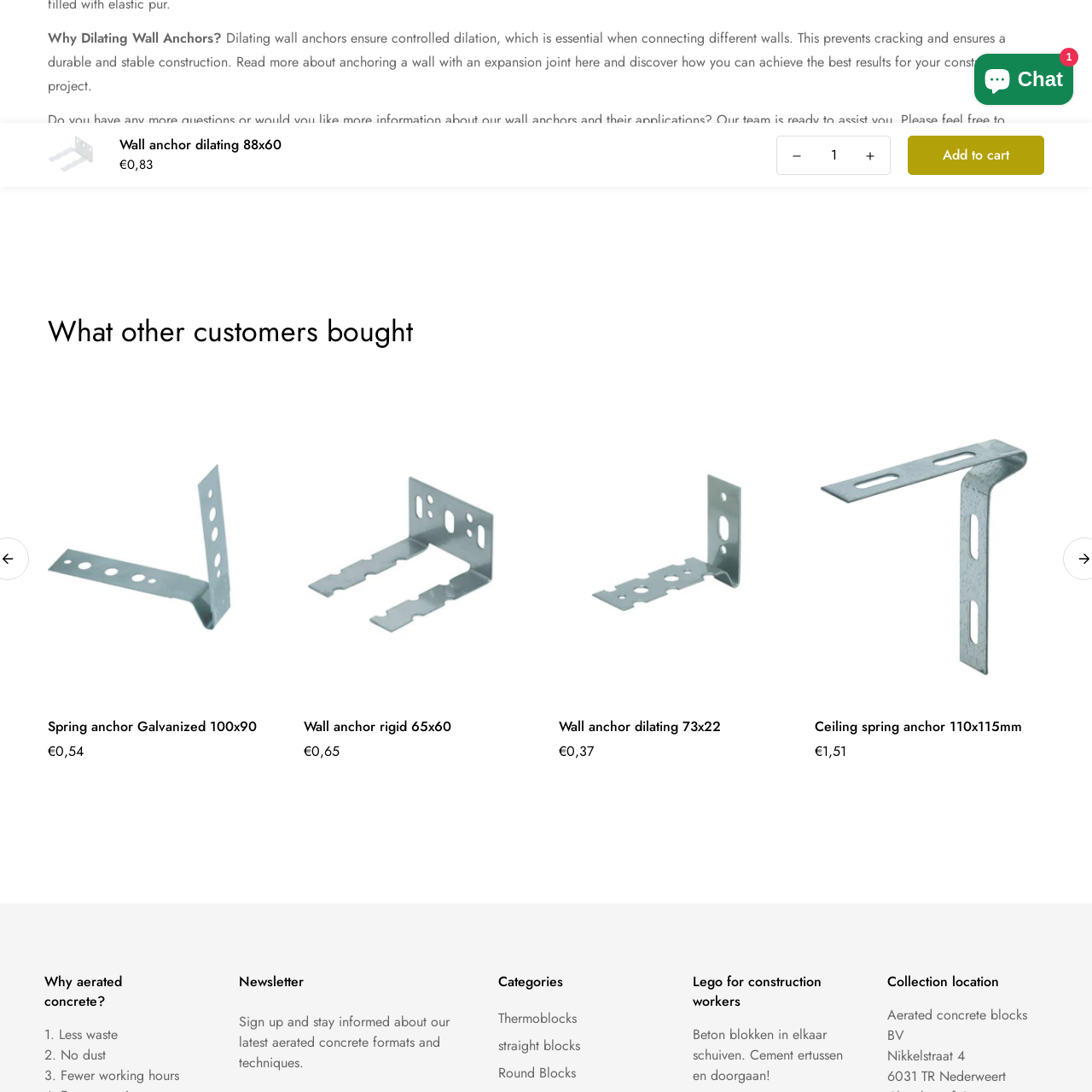Explain in detail what is depicted in the image within the red-bordered box.

The image showcases a "Spring anchor Galvanized 100x90," which is designed for securing fixtures within various construction settings. The anchor's galvanization ensures enhanced resistance to rust and corrosion, making it suitable for both indoor and outdoor applications. This particular model is noted for its robust construction, providing stability and reliability when used in wall connections. Accompanying the image is a section that highlights the regular price, indicating its affordability. The anchor is part of a product offering that includes different types of wall anchors, each tailored for specific needs in construction.